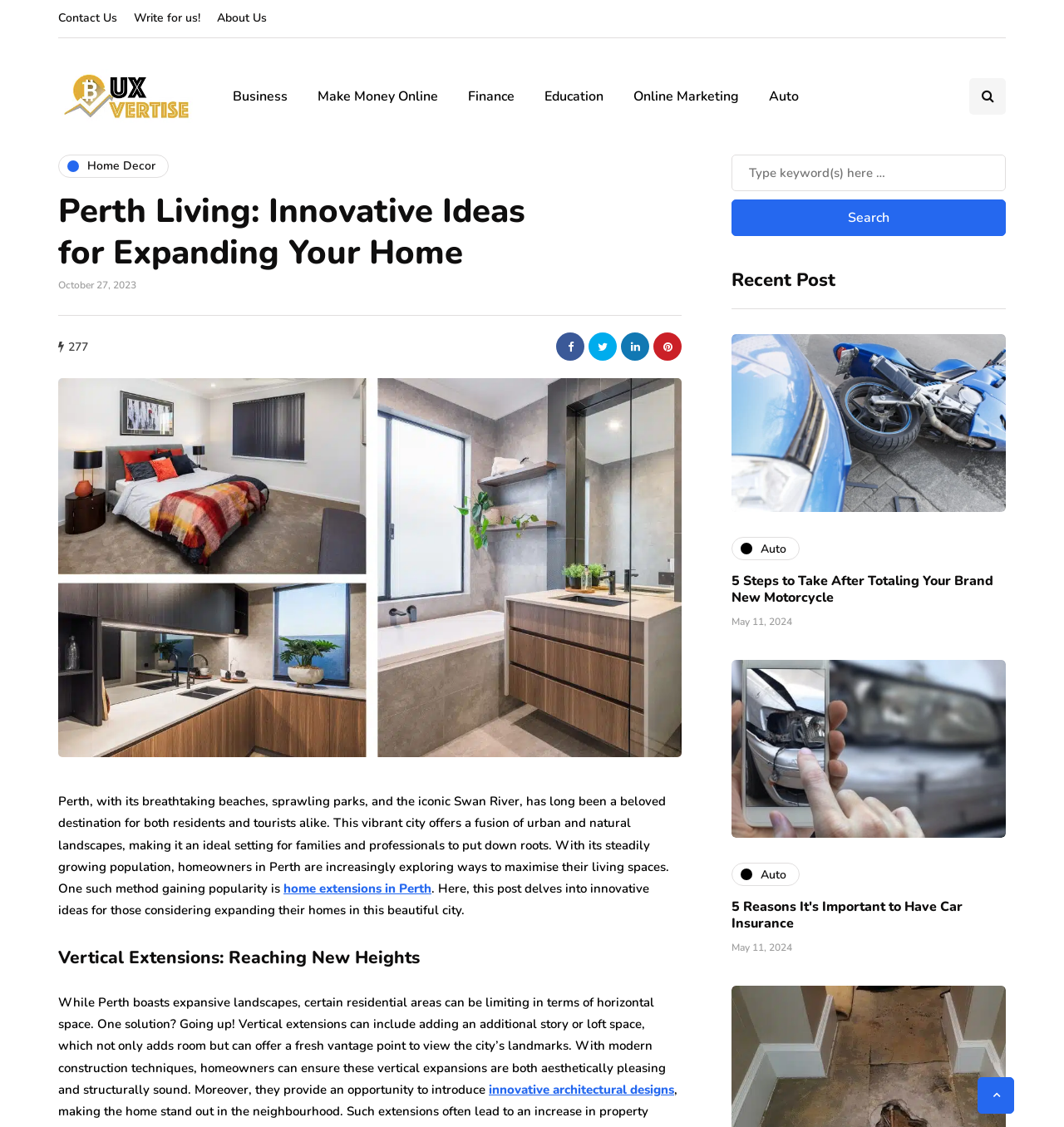What is the category of the post '5 Steps to Take After Totaling Your Brand New Motorcycle'?
Look at the screenshot and give a one-word or phrase answer.

Auto